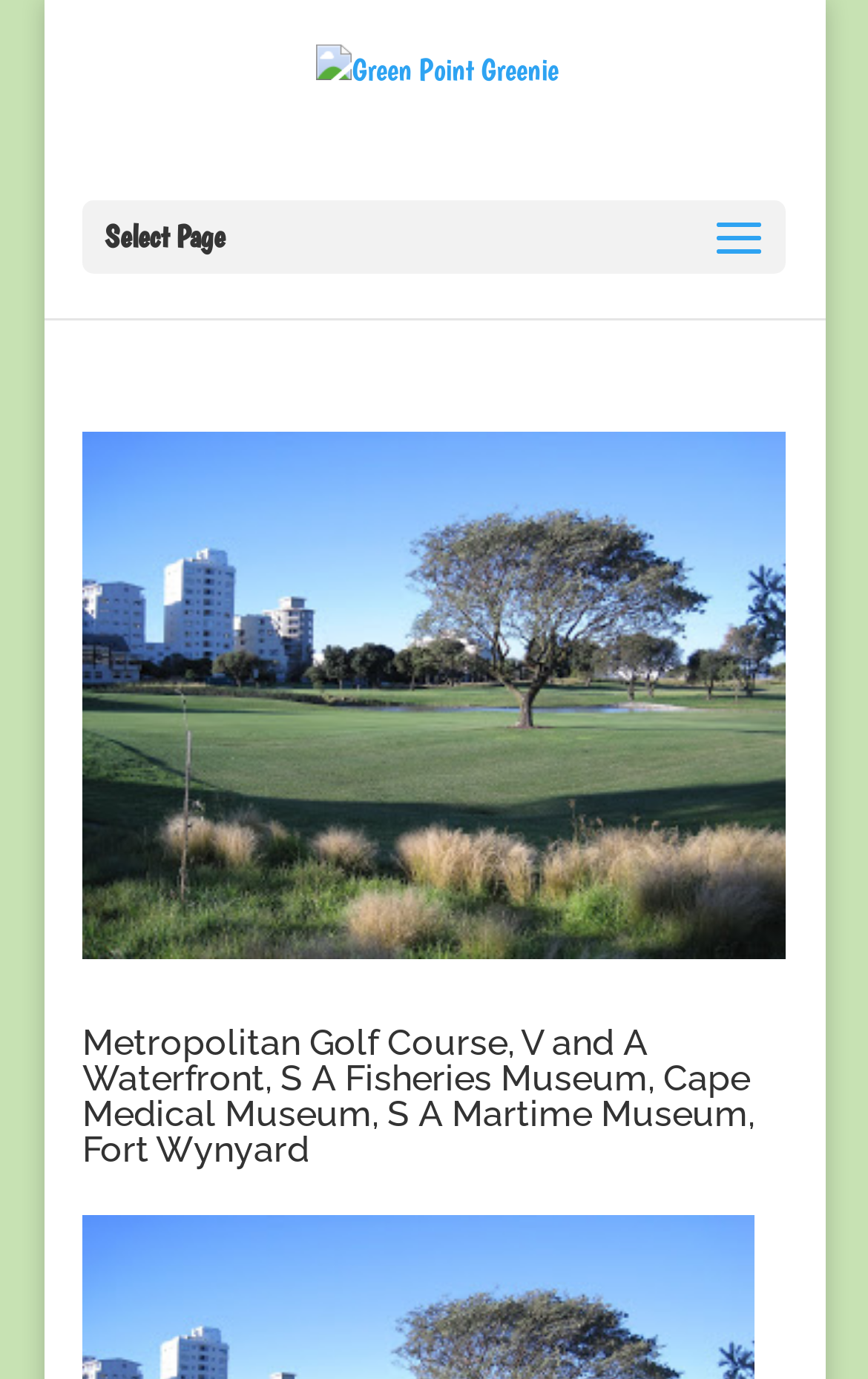Detail the various sections and features of the webpage.

The webpage is about the Cape Medical Museum Archives, specifically focused on Green Point Greenie. At the top, there is a prominent link and image with the title "Green Point Greenie", taking up a significant portion of the top section. 

Below the title, there is a static text "Select Page" located near the left side of the page. 

To the right of the "Select Page" text, there is a long link that lists several locations, including Metropolitan Golf Course, V and A Waterfront, S A Fisheries Museum, Cape Medical Museum, S A Martime Museum, and Fort Wynyard. This link is accompanied by an image with the same description. 

Further down, there is a heading with the same list of locations, which is closely followed by another link with a similar description, but with a slightly smaller width.